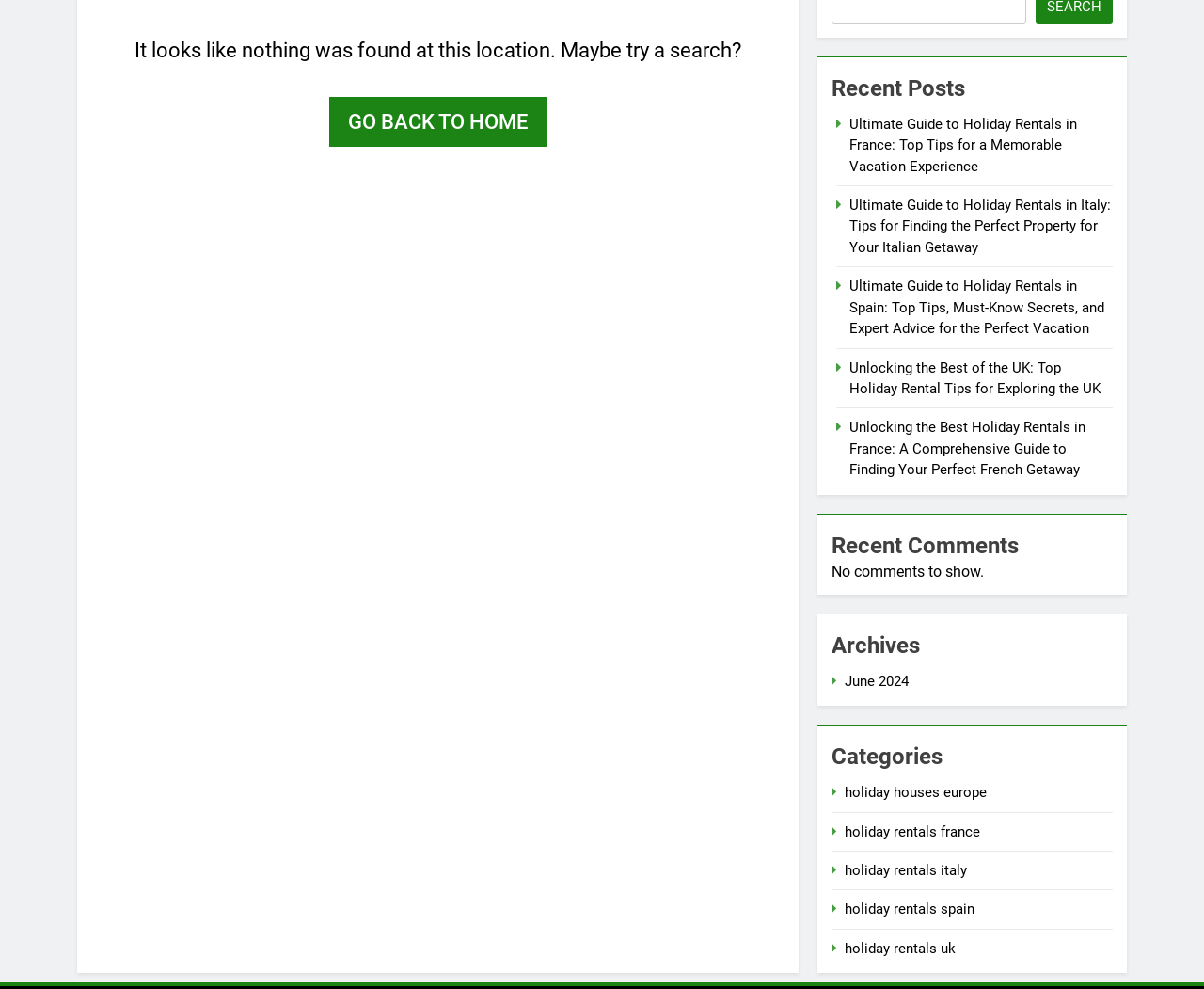Given the element description Go back to home, predict the bounding box coordinates for the UI element in the webpage screenshot. The format should be (top-left x, top-left y, bottom-right x, bottom-right y), and the values should be between 0 and 1.

[0.274, 0.098, 0.454, 0.148]